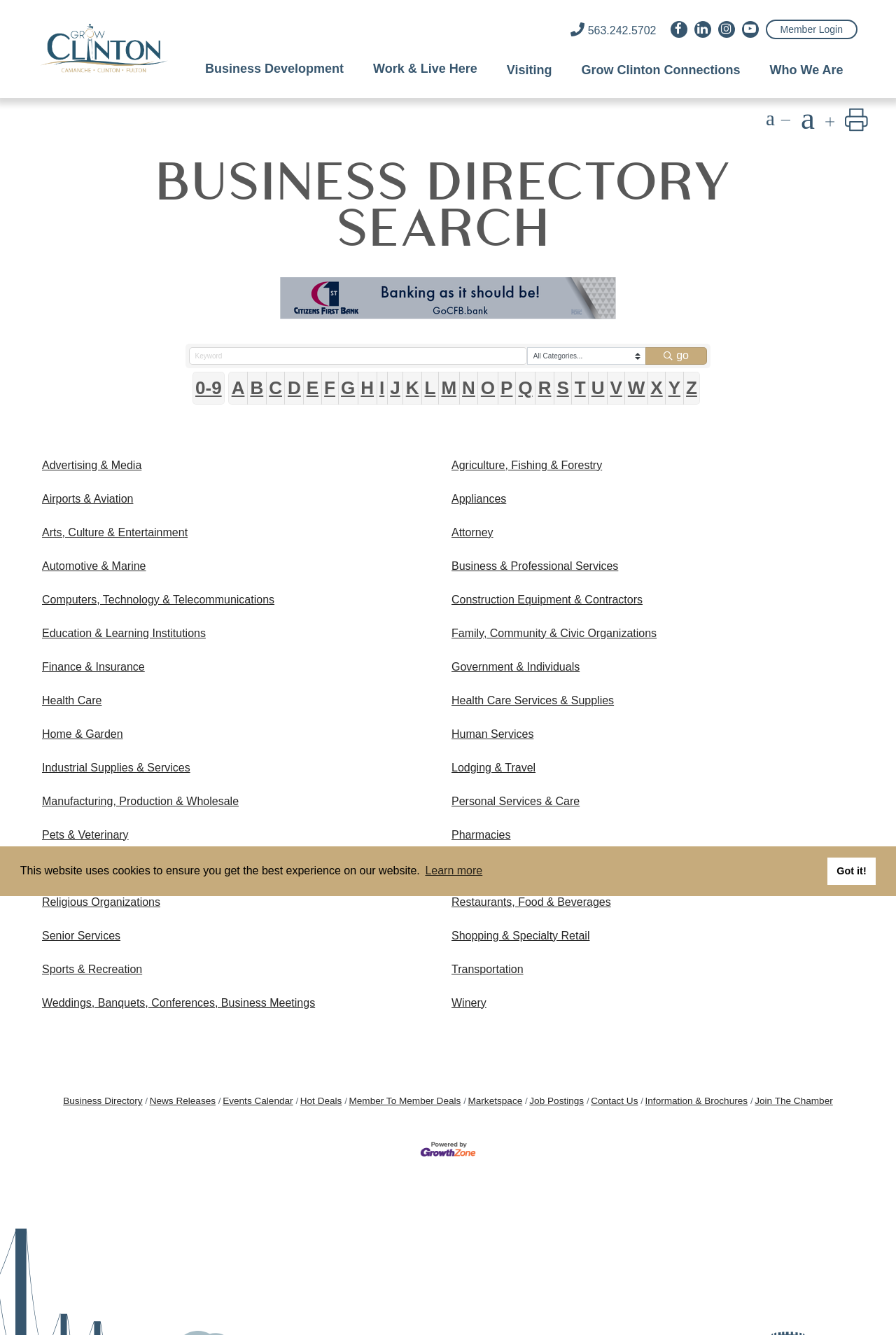What is the phone number displayed on the webpage?
Please provide a detailed answer to the question.

I found the phone number by looking at the static text element with the content '563.242.5702' located at the top of the webpage.